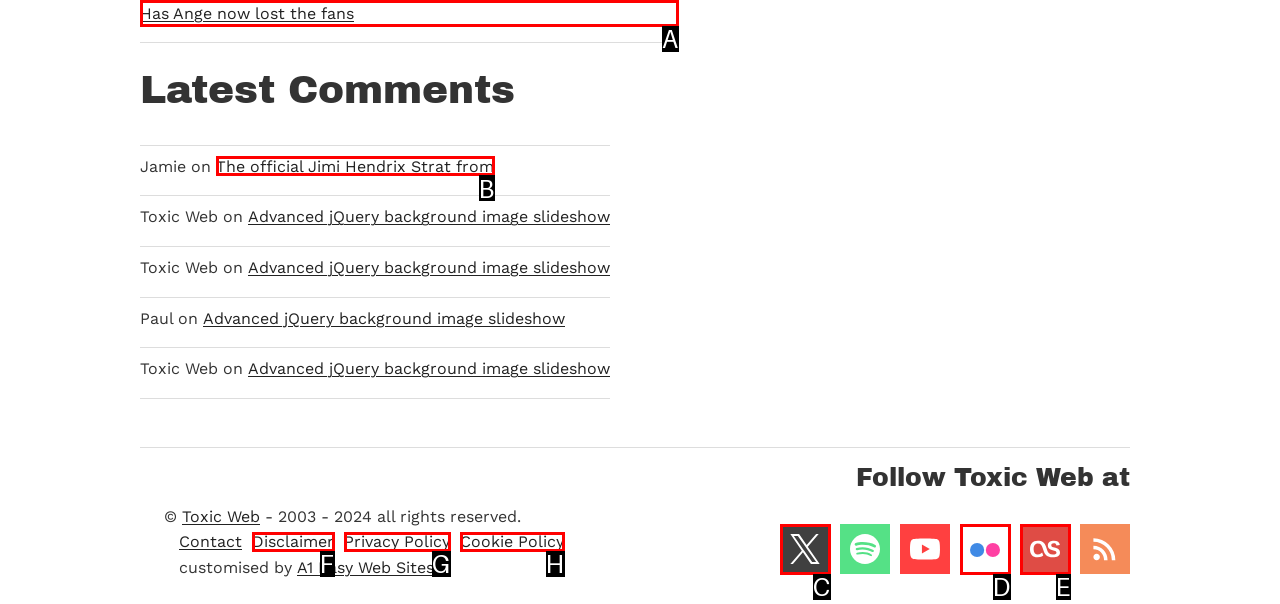Based on the choices marked in the screenshot, which letter represents the correct UI element to perform the task: Visit the official Jimi Hendrix Strat website?

B